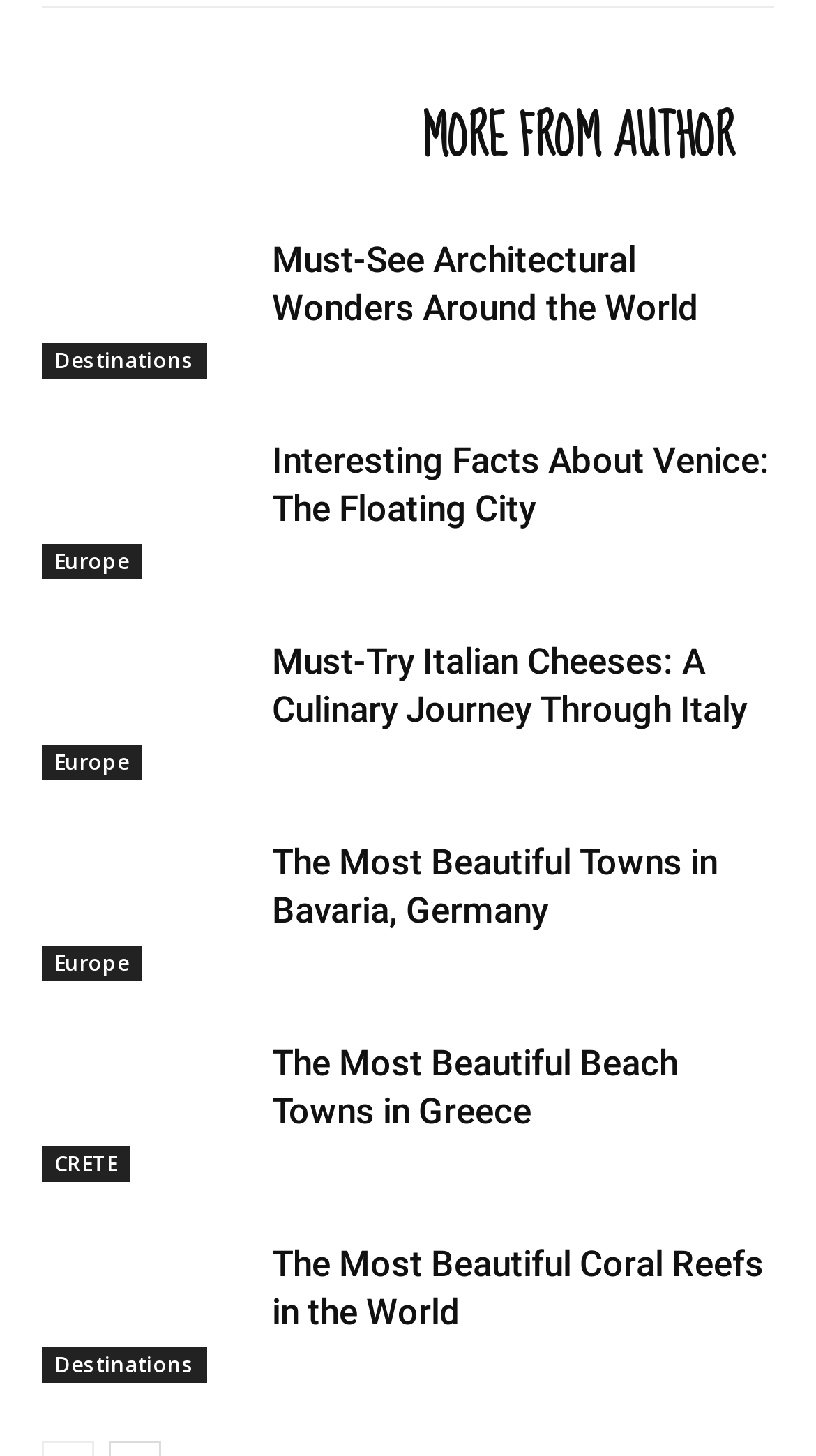Identify the bounding box coordinates of the area you need to click to perform the following instruction: "View 'Must-See Architectural Wonders Around the World'".

[0.051, 0.162, 0.308, 0.26]